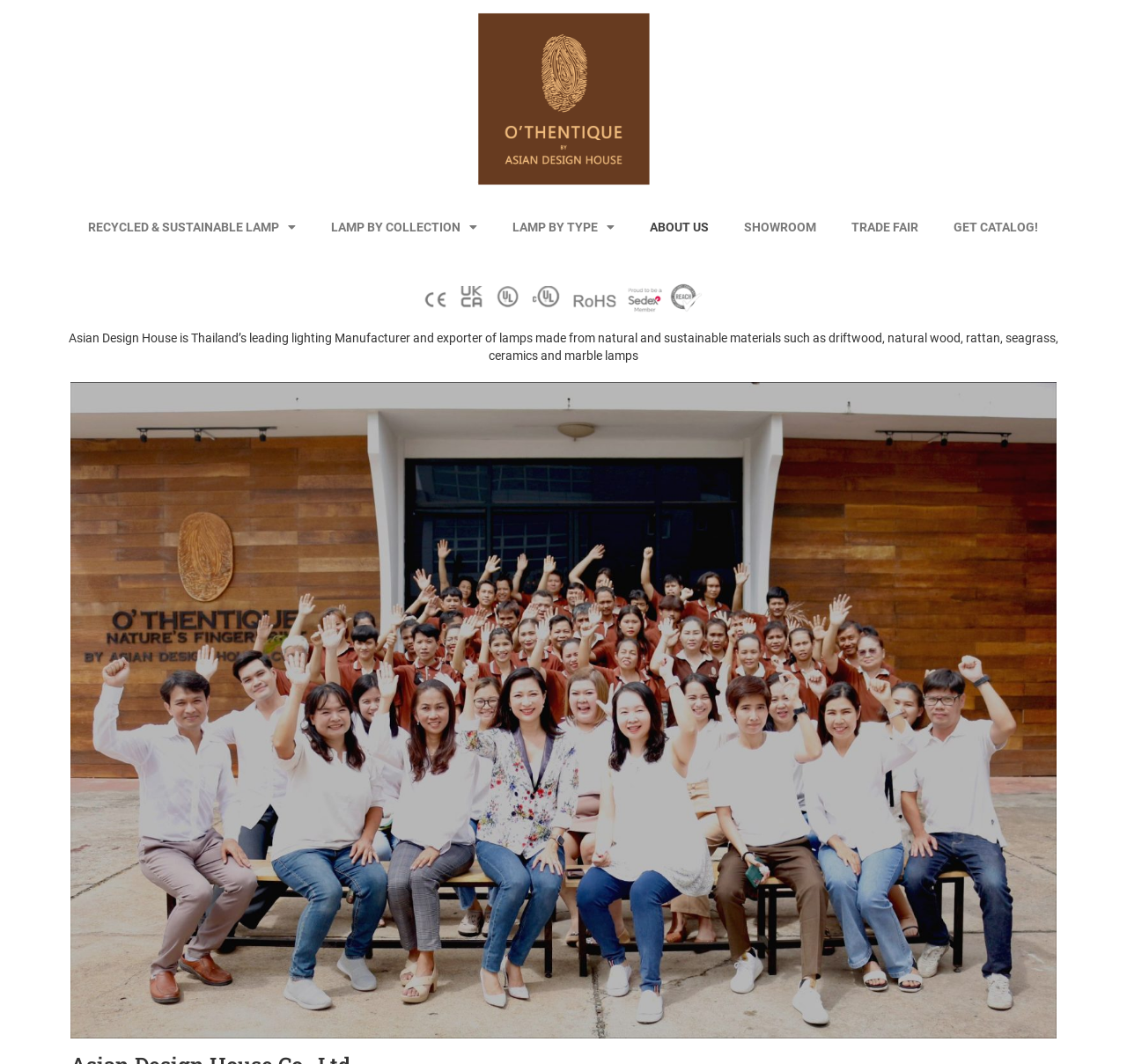Use a single word or phrase to respond to the question:
How many menu options are available in the top navigation bar?

7